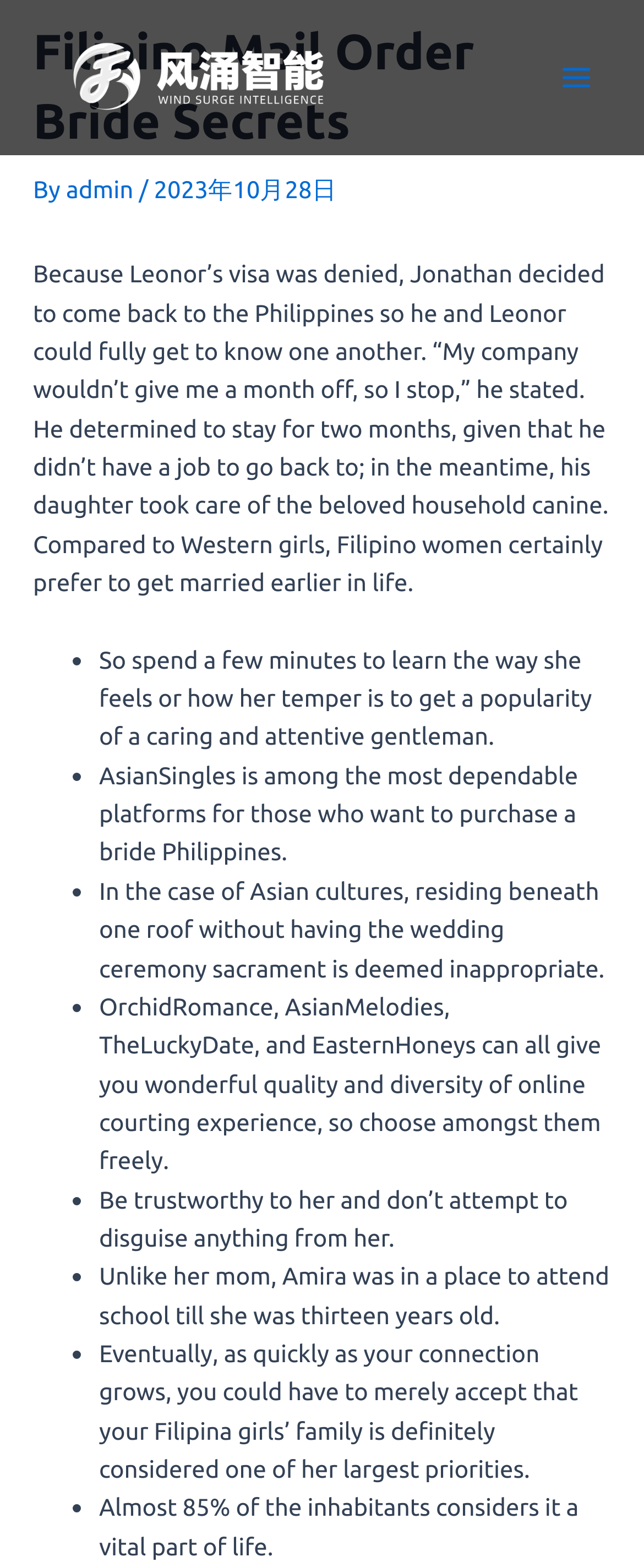Refer to the image and offer a detailed explanation in response to the question: What is the significance of family in Filipino culture?

According to the webpage, 'Almost 85% of the population considers it a vital part of life', indicating that family is highly valued in Filipino culture.